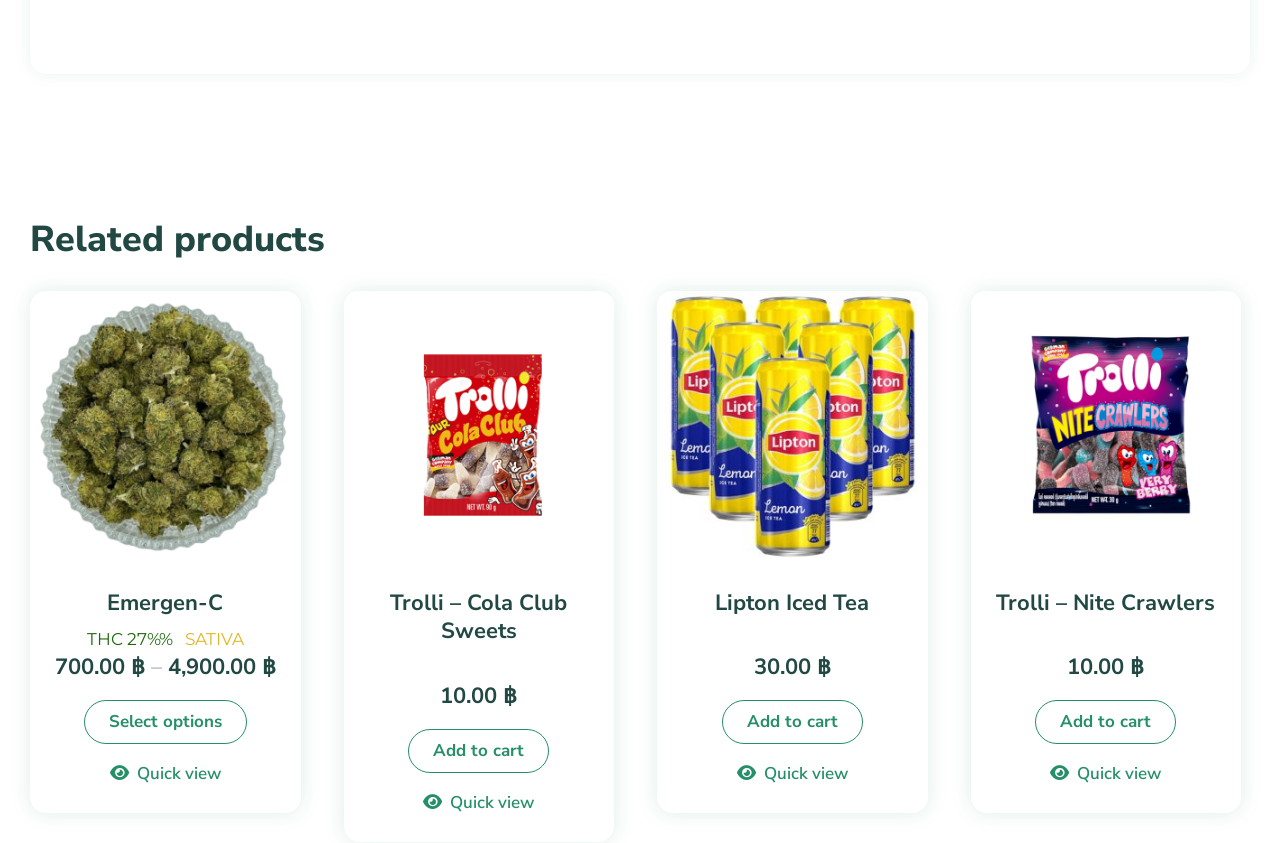What is the common action for all products?
Offer a detailed and full explanation in response to the question.

All products have a common action 'Add to cart', which is indicated by the link text 'Add “product name” to your cart' and the static text 'Add to cart'.